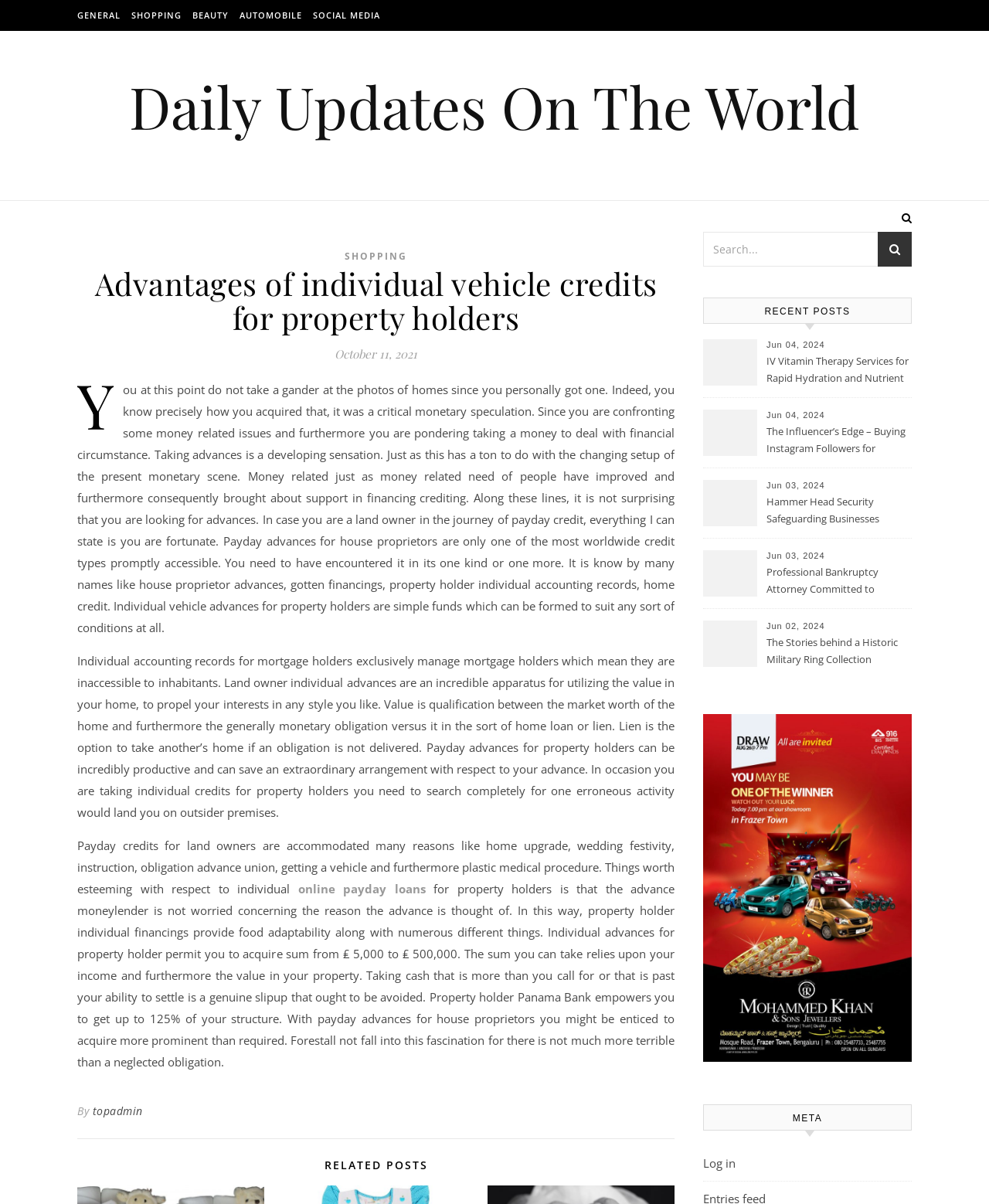Identify the coordinates of the bounding box for the element described below: "online payday loans". Return the coordinates as four float numbers between 0 and 1: [left, top, right, bottom].

[0.301, 0.732, 0.43, 0.745]